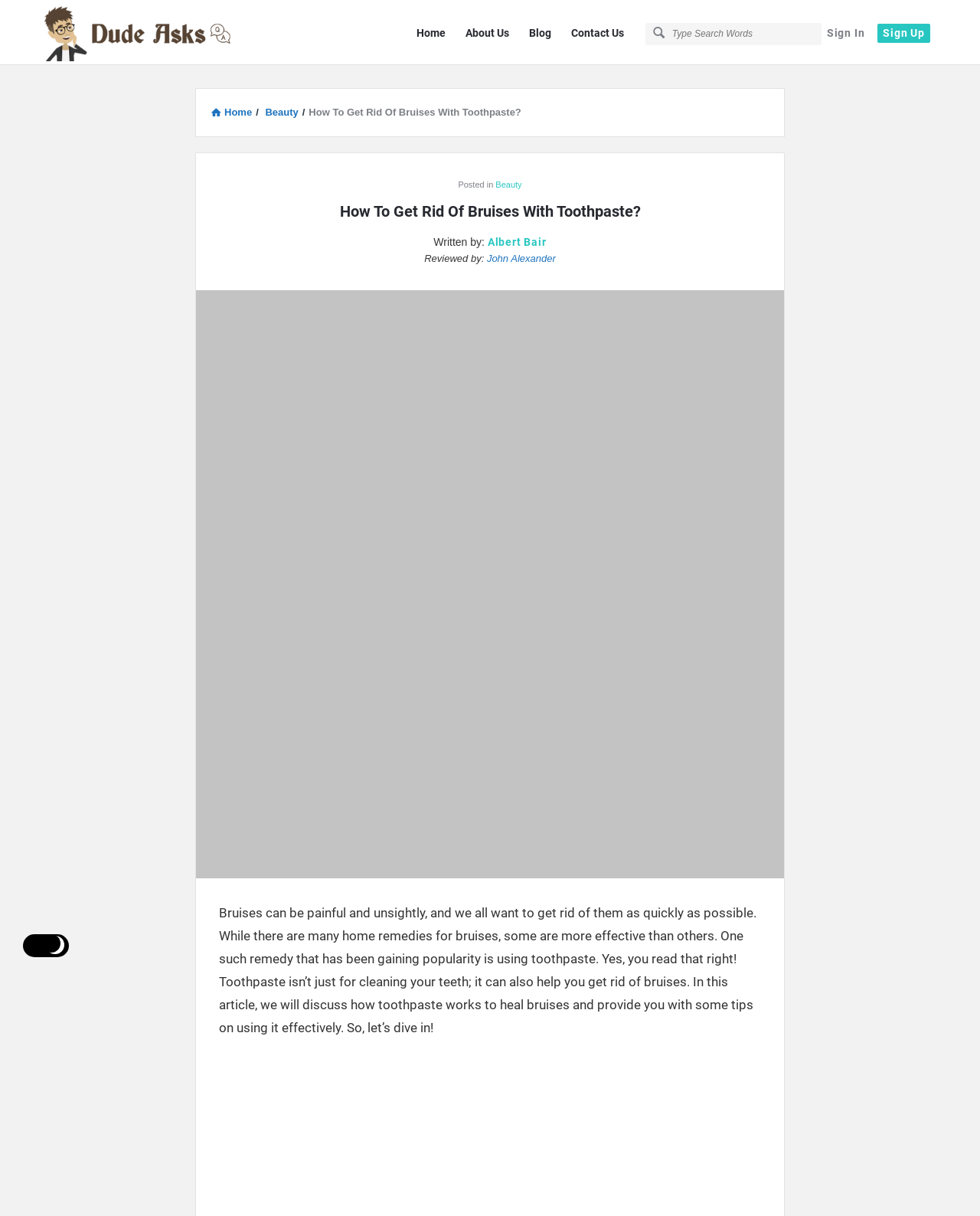Could you find the bounding box coordinates of the clickable area to complete this instruction: "Go to the 'Home' page"?

[0.419, 0.018, 0.461, 0.037]